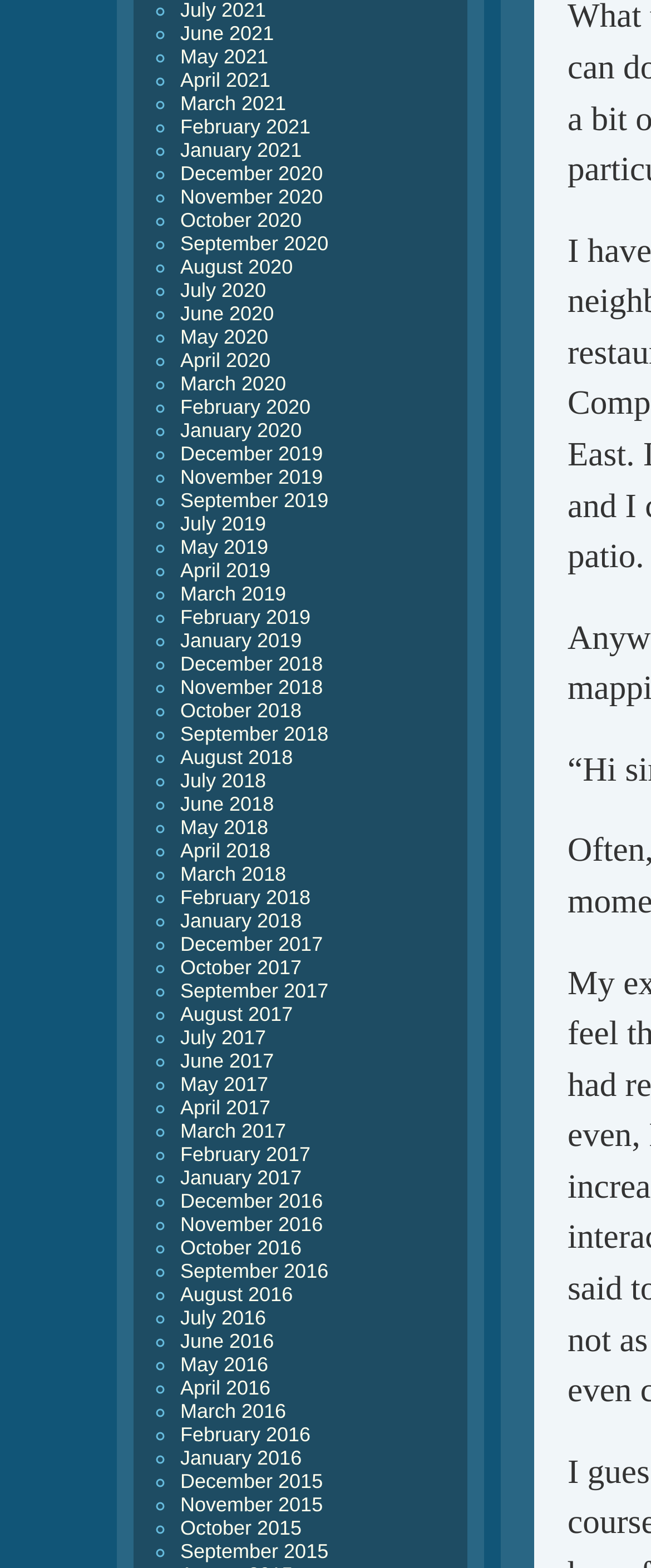Given the description of a UI element: "May 2020", identify the bounding box coordinates of the matching element in the webpage screenshot.

[0.277, 0.207, 0.412, 0.222]